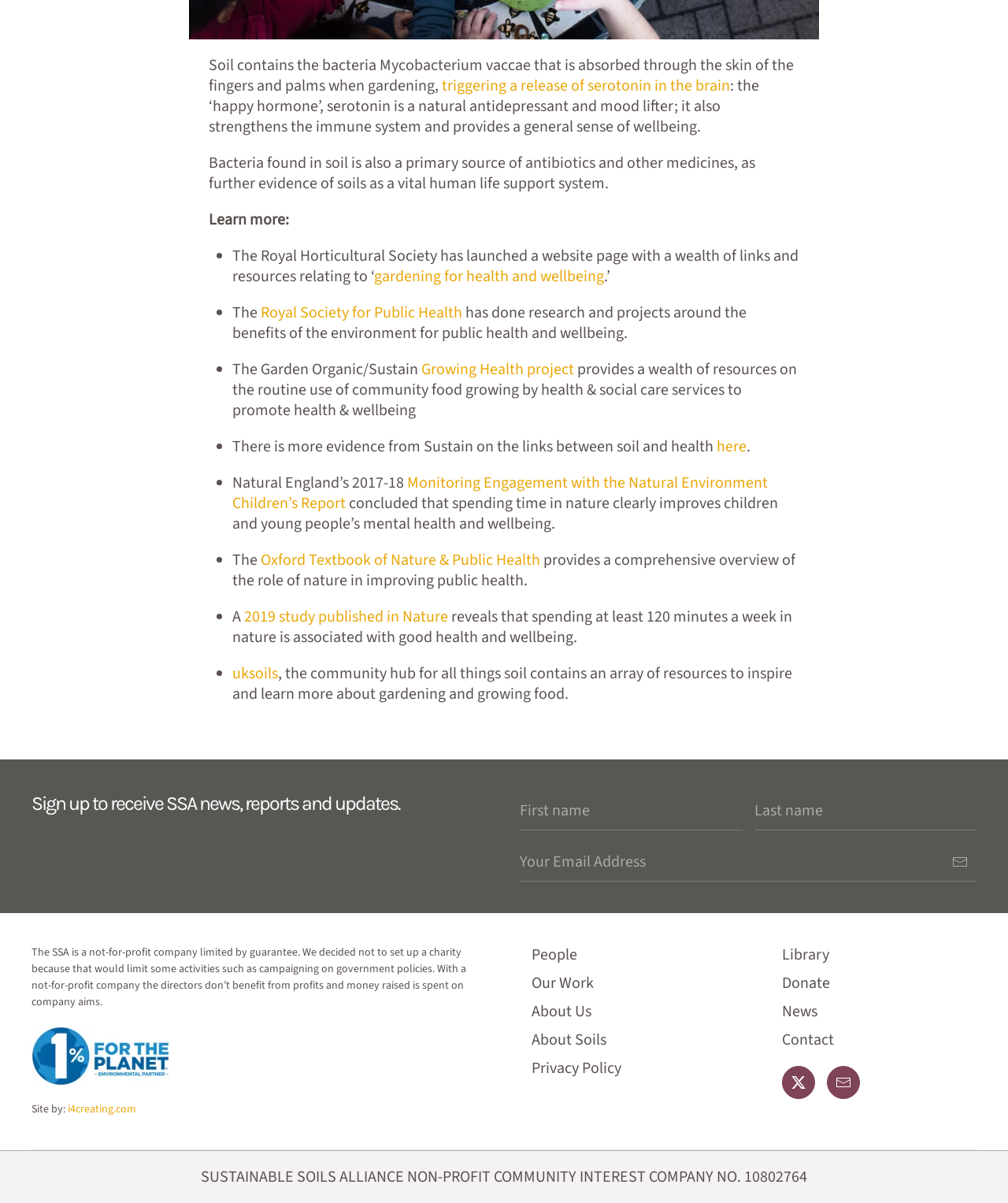Find the bounding box coordinates of the clickable element required to execute the following instruction: "Learn more about gardening for health and wellbeing". Provide the coordinates as four float numbers between 0 and 1, i.e., [left, top, right, bottom].

[0.371, 0.221, 0.599, 0.239]